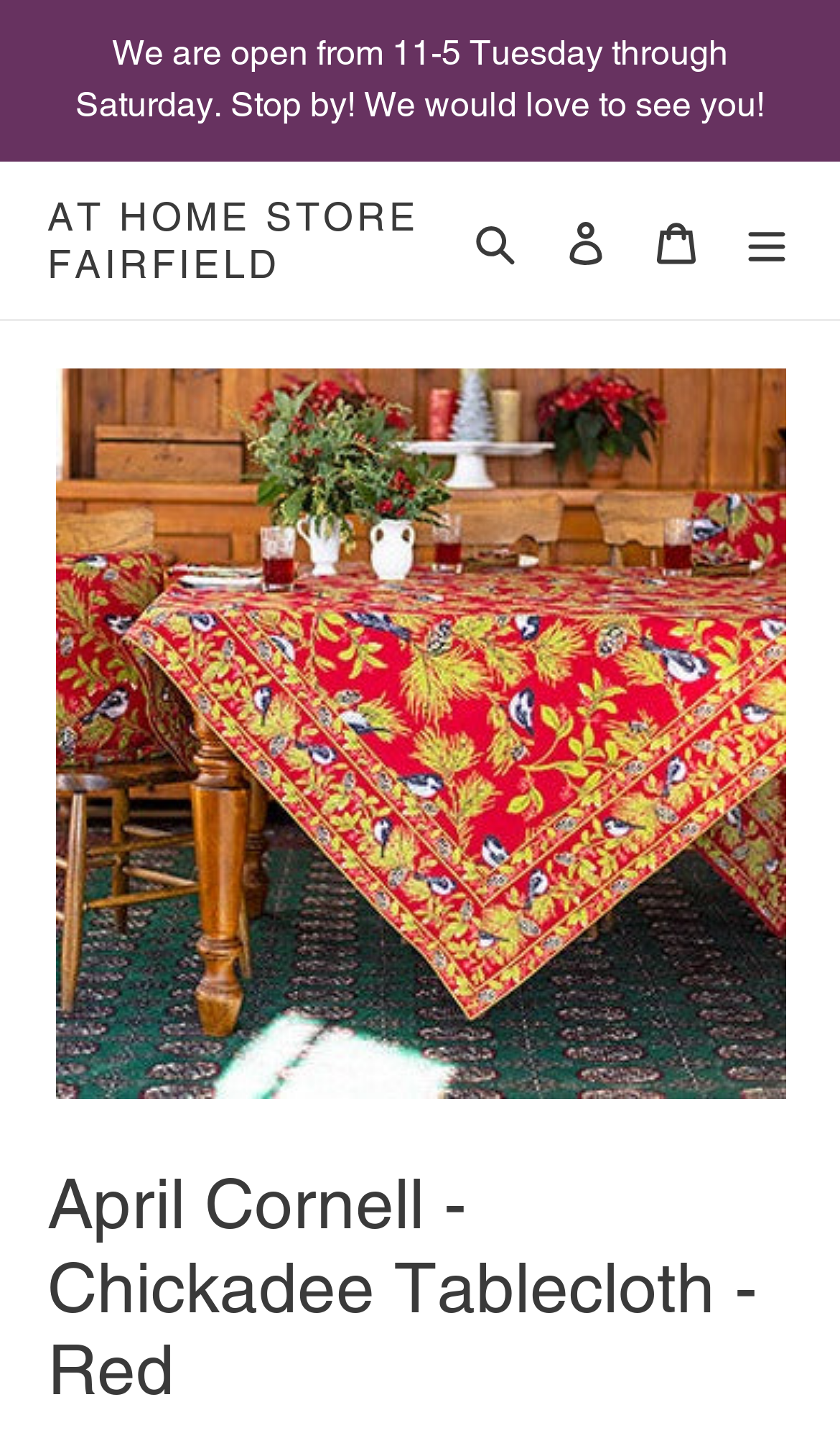What is the business hours of the store?
Please provide a single word or phrase as the answer based on the screenshot.

11-5 Tuesday through Saturday